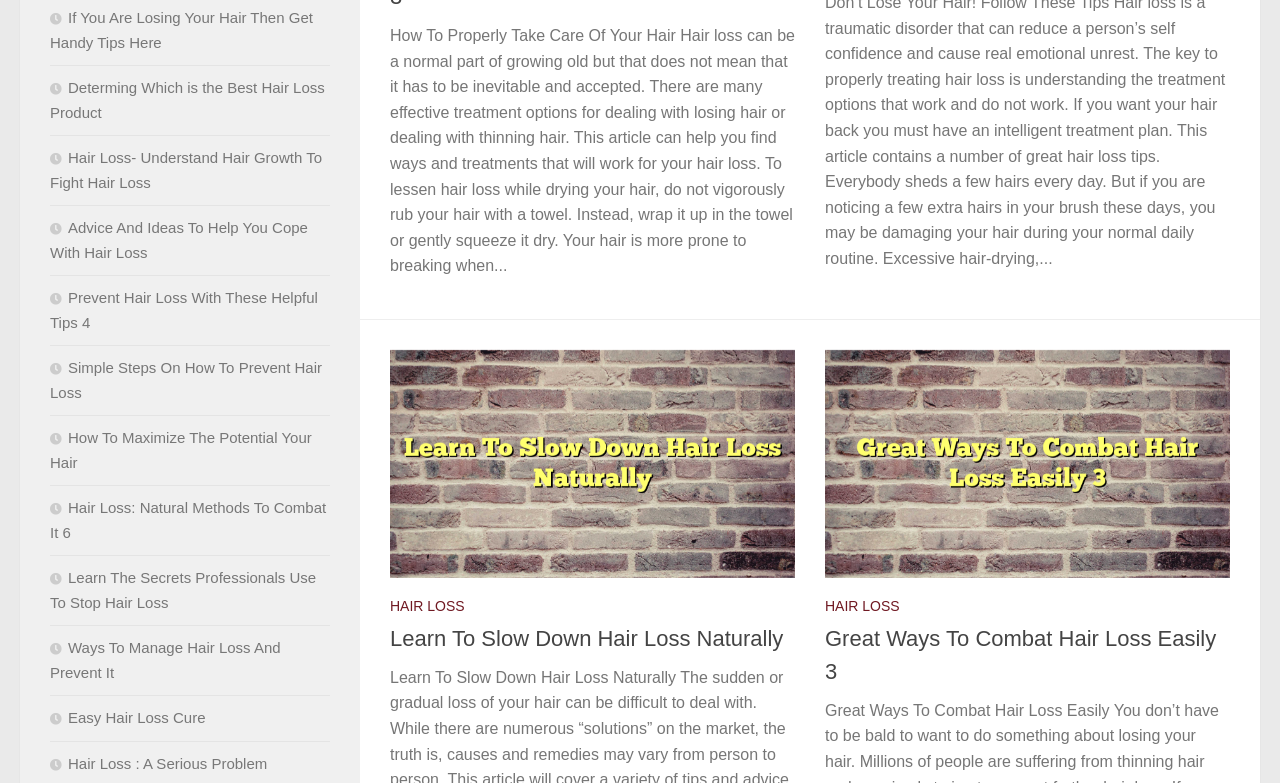Please identify the bounding box coordinates of the area I need to click to accomplish the following instruction: "Visit 'Great Ways To Combat Hair Loss Easily 3'".

[0.645, 0.447, 0.961, 0.738]